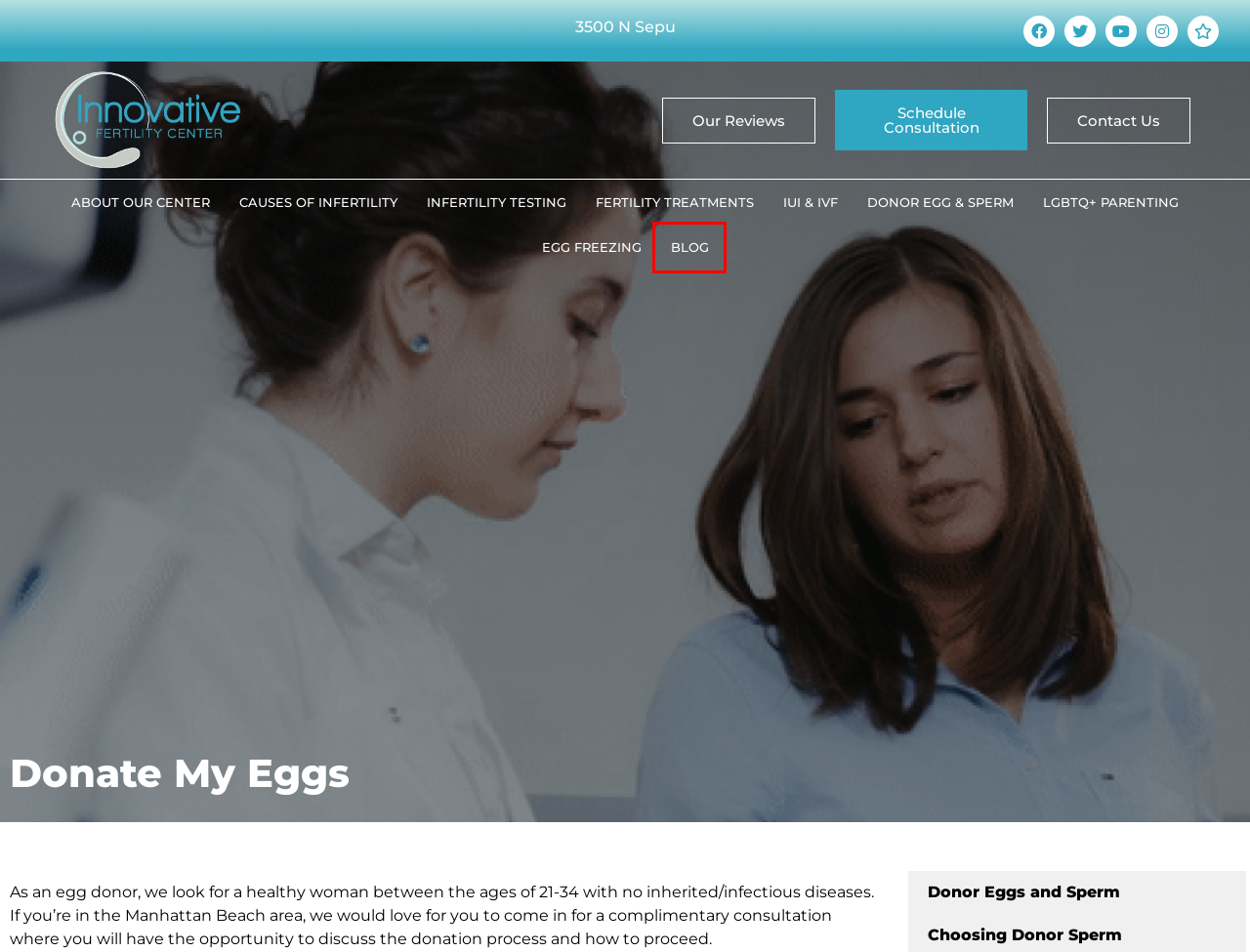Review the webpage screenshot and focus on the UI element within the red bounding box. Select the best-matching webpage description for the new webpage that follows after clicking the highlighted element. Here are the candidates:
A. Infertility Testing – Innovative Fertility Center
B. Contact Us – Innovative Fertility Center
C. Fertility Treatments – Innovative Fertility Center
D. Blog – Innovative Fertility Center
E. Egg Freezing – Innovative Fertility Center
F. Causes of Infertility – Innovative Fertility Center
G. About – Innovative Fertility Center
H. IUI & IVF – Innovative Fertility Center

D